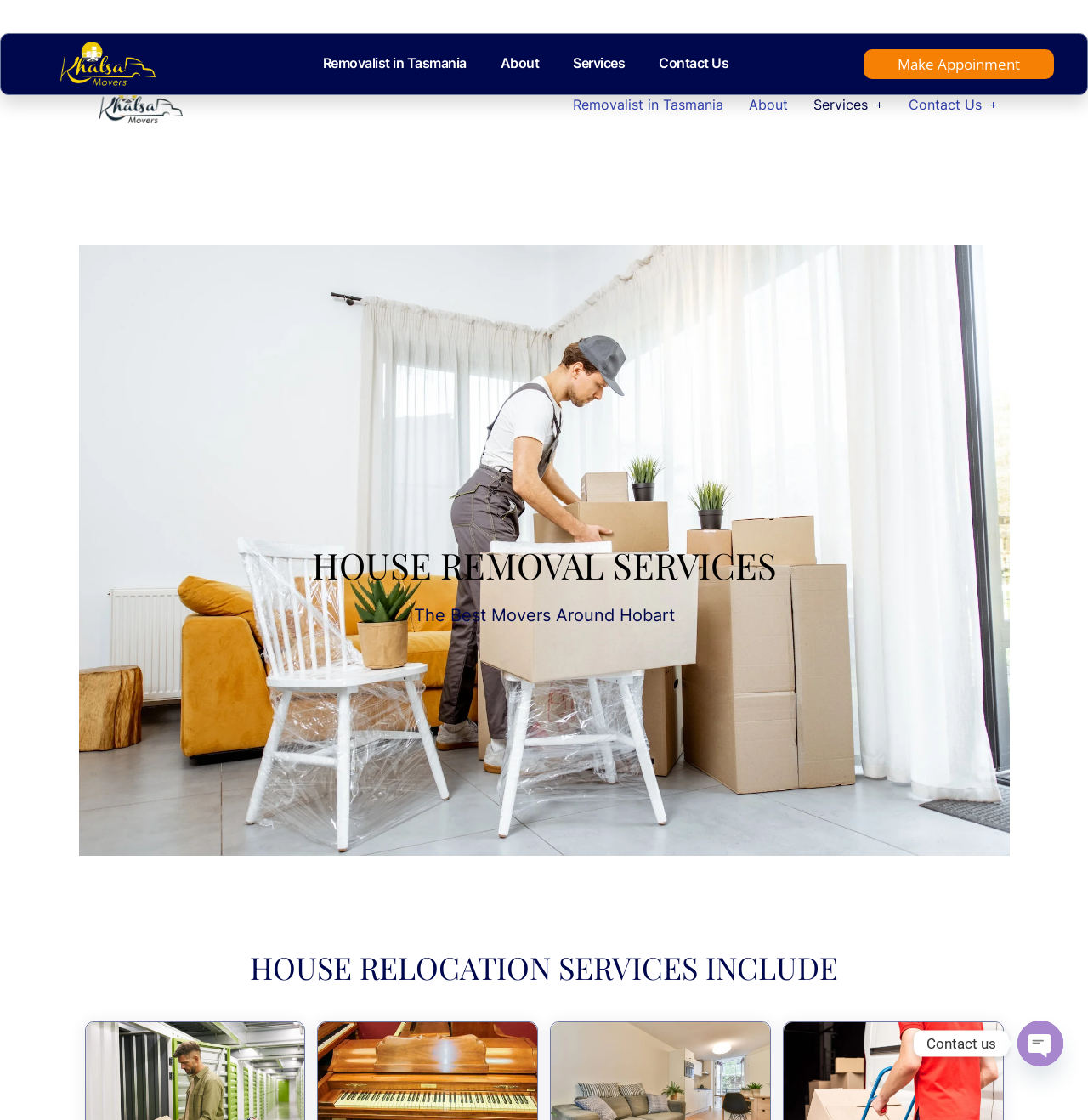Pinpoint the bounding box coordinates of the area that should be clicked to complete the following instruction: "Make an appointment". The coordinates must be given as four float numbers between 0 and 1, i.e., [left, top, right, bottom].

[0.794, 0.044, 0.969, 0.07]